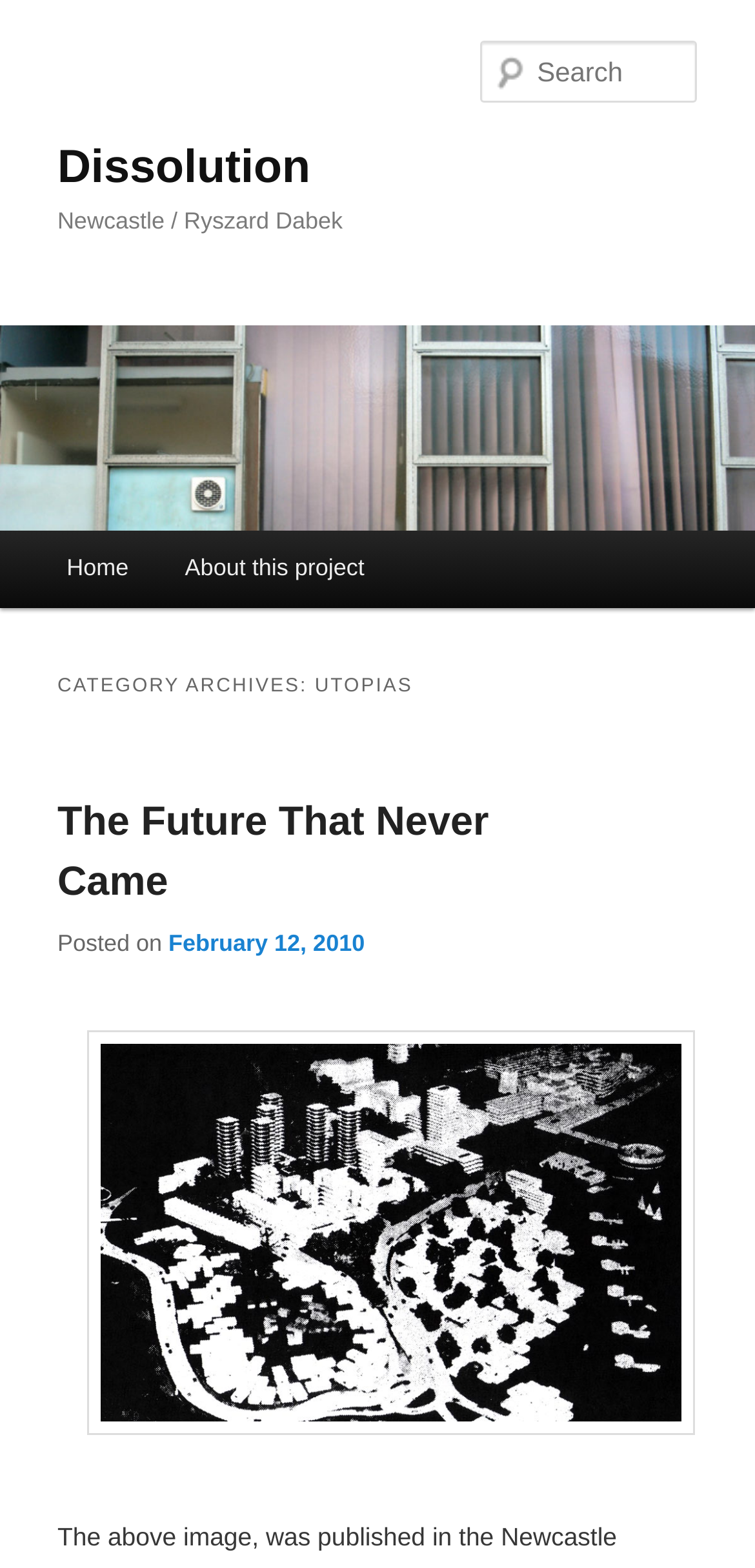Give a one-word or short-phrase answer to the following question: 
What is the title of the latest article?

The Future That Never Came